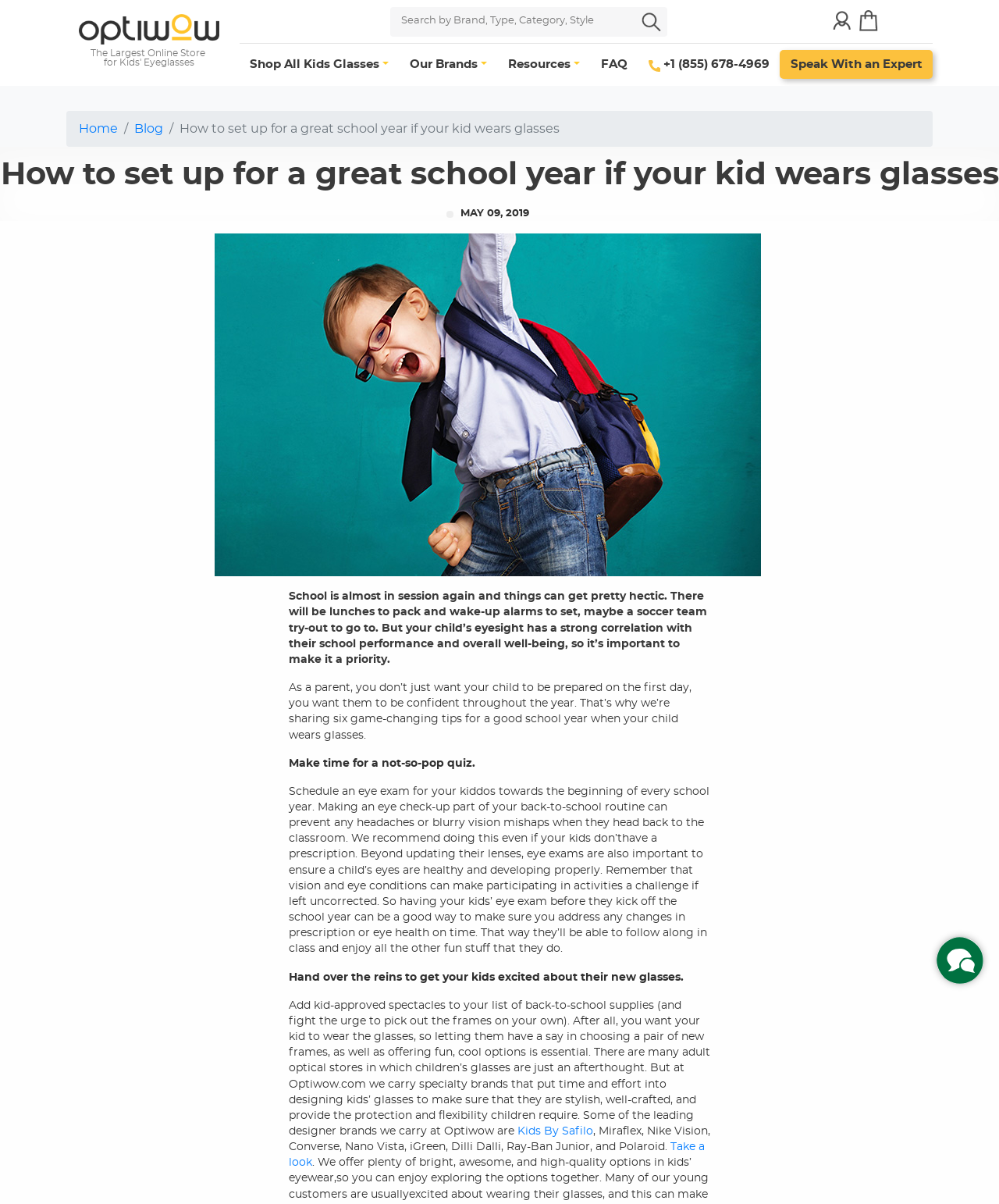Provide the bounding box coordinates, formatted as (top-left x, top-left y, bottom-right x, bottom-right y), with all values being floating point numbers between 0 and 1. Identify the bounding box of the UI element that matches the description: Speak With an Expert

[0.781, 0.042, 0.934, 0.065]